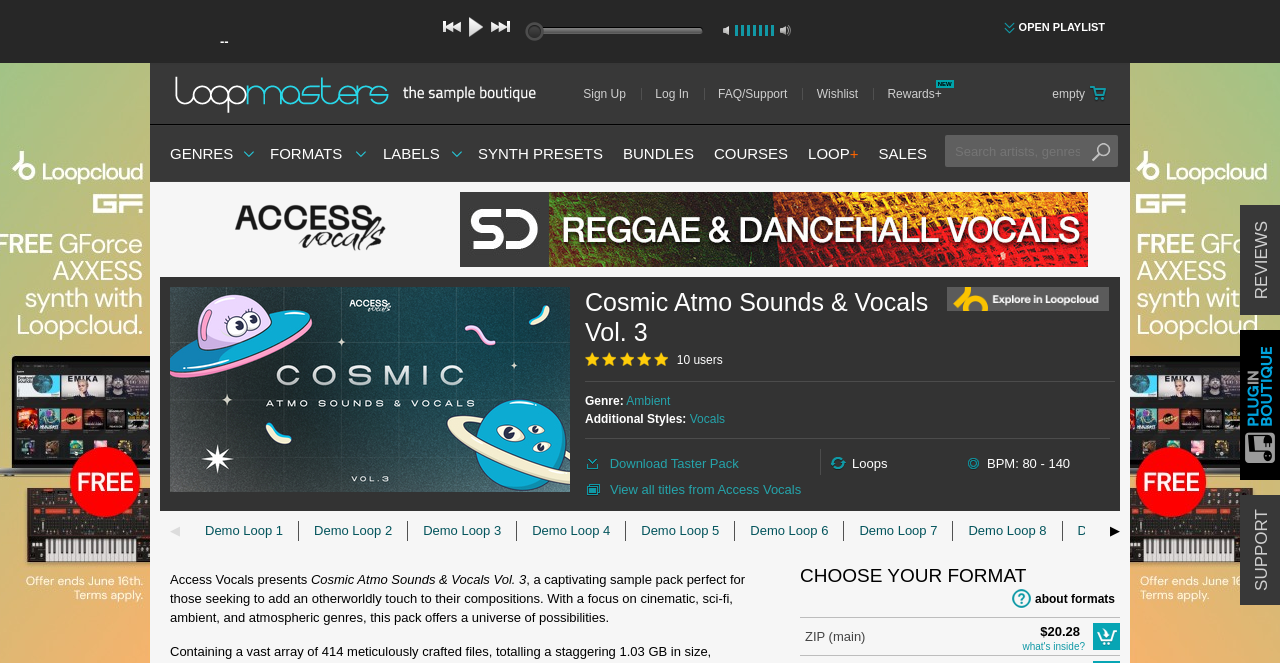What is the genre of the sample pack?
Provide a detailed answer to the question using information from the image.

The genre of the sample pack can be found in the 'Genre:' section of the webpage, which lists 'Ambient' as one of the genres.